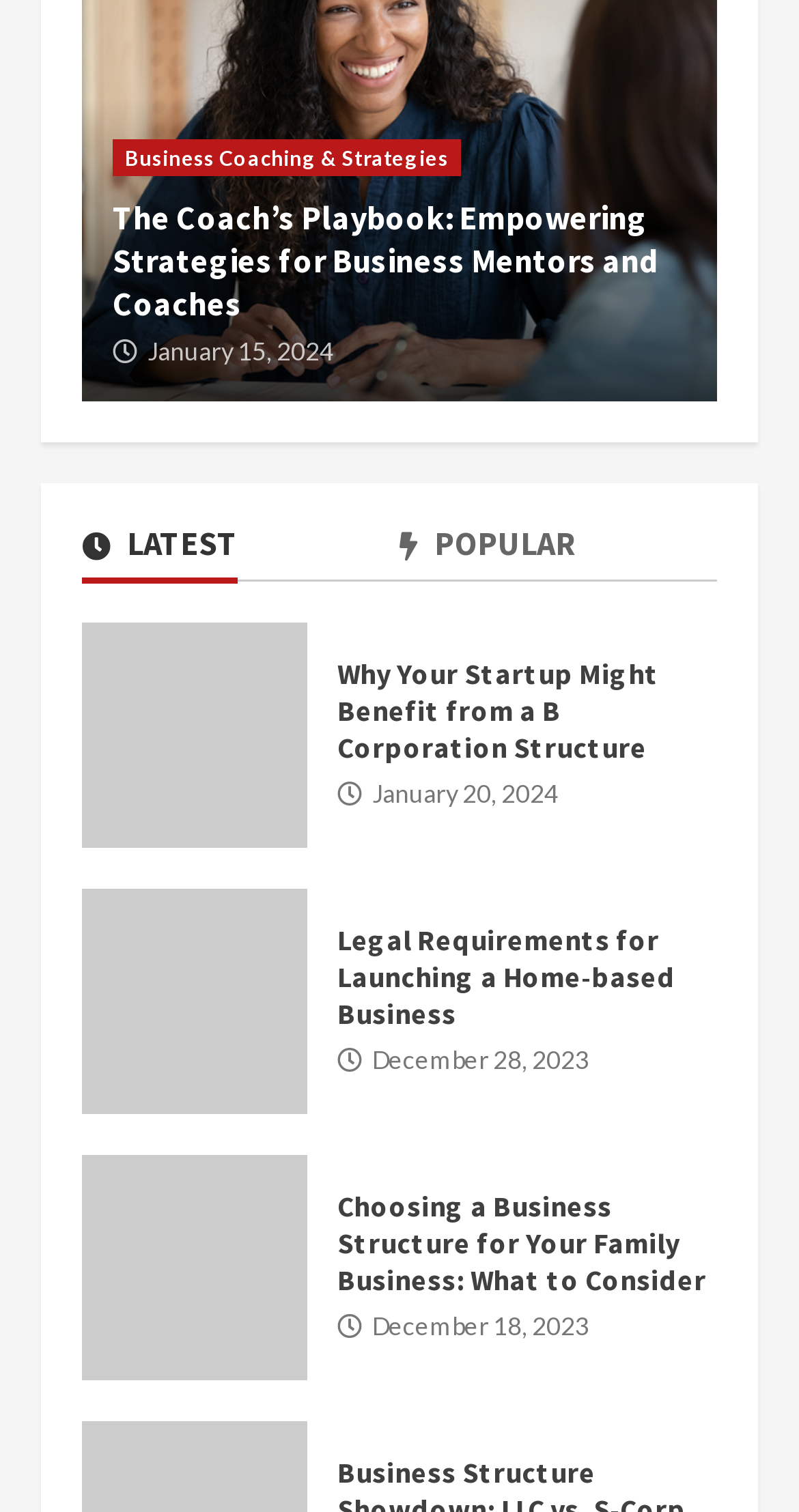Based on the element description Business Coaching & Strategies, identify the bounding box of the UI element in the given webpage screenshot. The coordinates should be in the format (top-left x, top-left y, bottom-right x, bottom-right y) and must be between 0 and 1.

[0.141, 0.092, 0.577, 0.116]